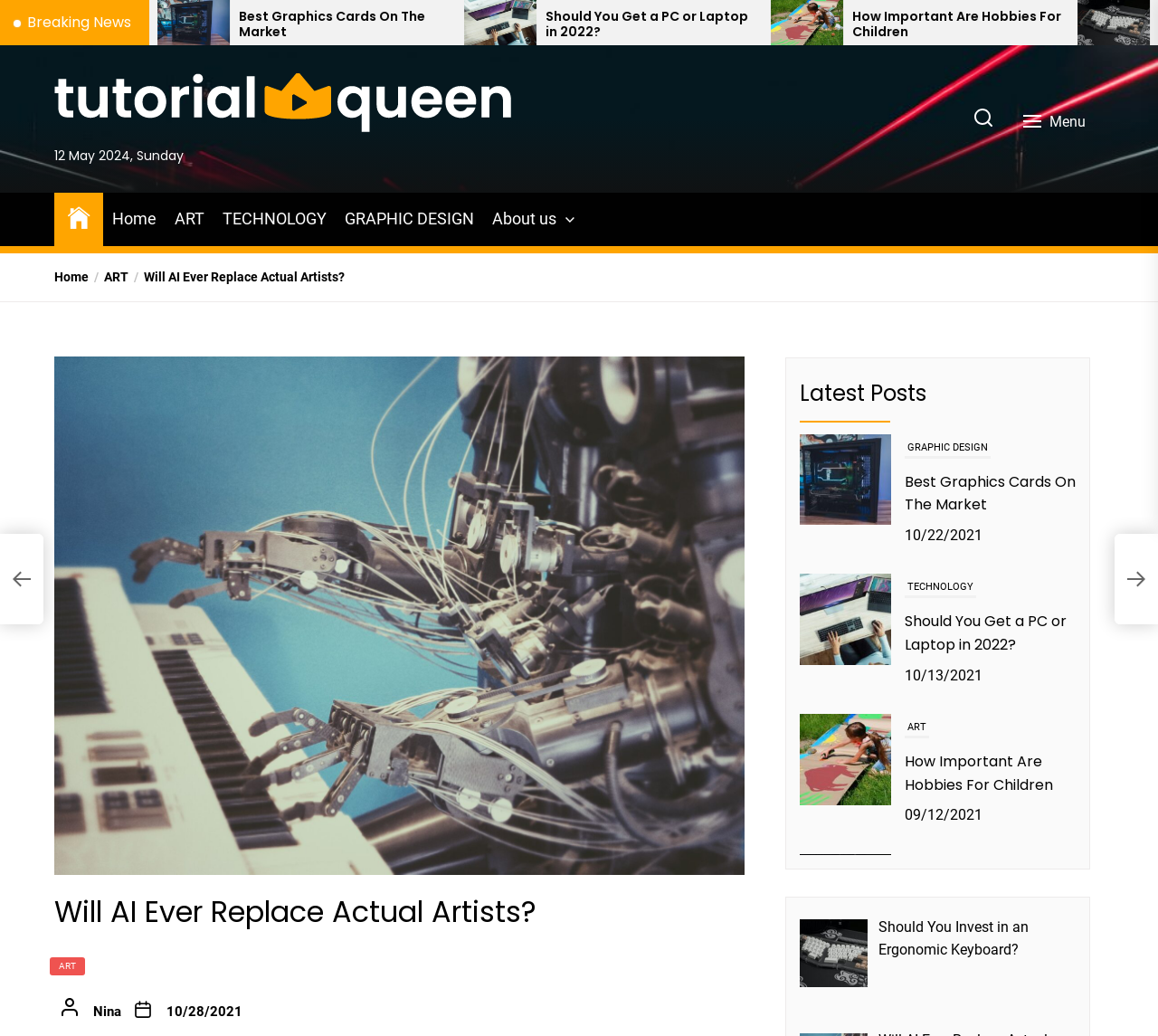Identify the bounding box coordinates for the region to click in order to carry out this instruction: "Follow us on LinkedIn". Provide the coordinates using four float numbers between 0 and 1, formatted as [left, top, right, bottom].

None